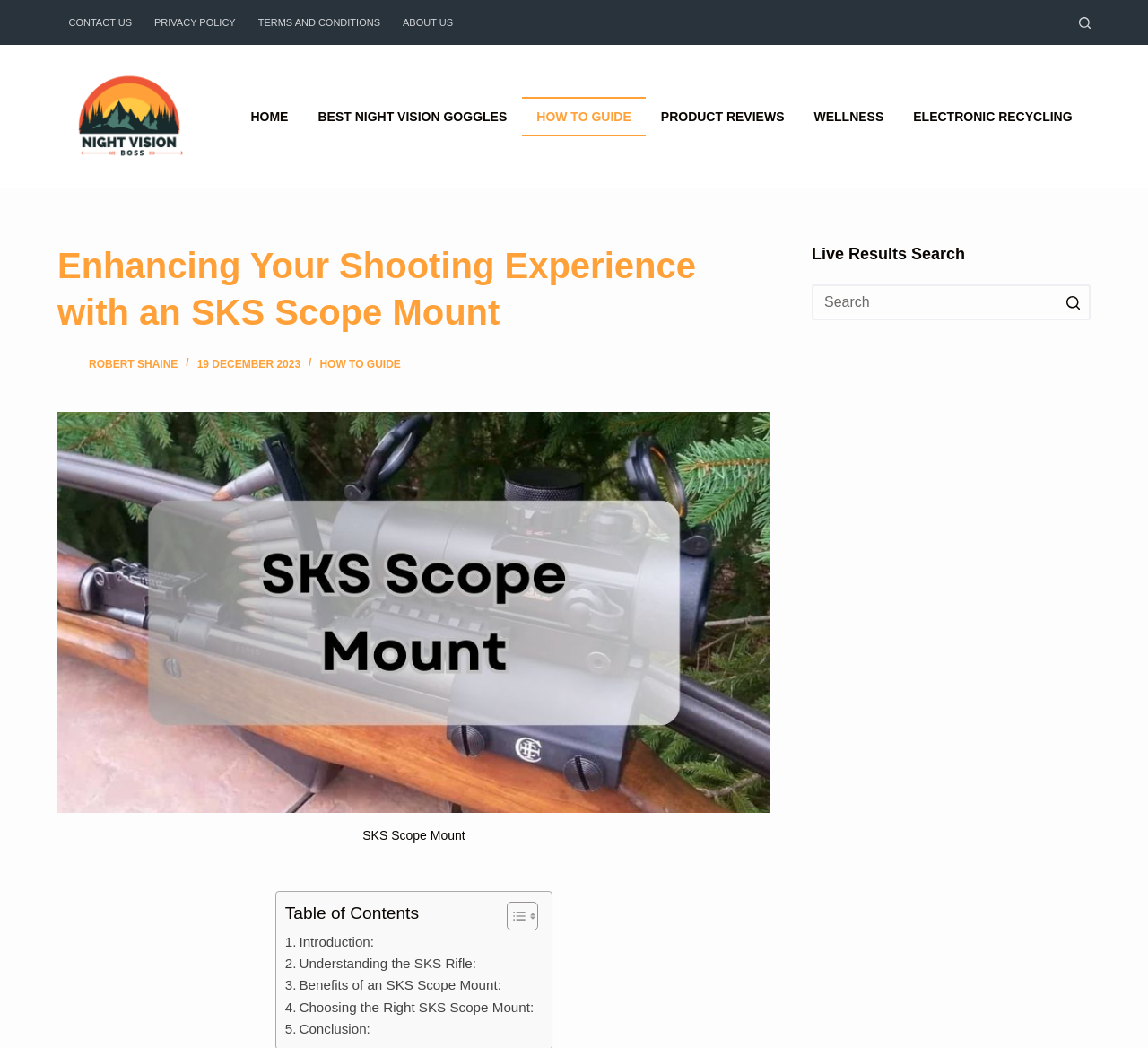Can you specify the bounding box coordinates of the area that needs to be clicked to fulfill the following instruction: "Search for something"?

[0.707, 0.271, 0.95, 0.306]